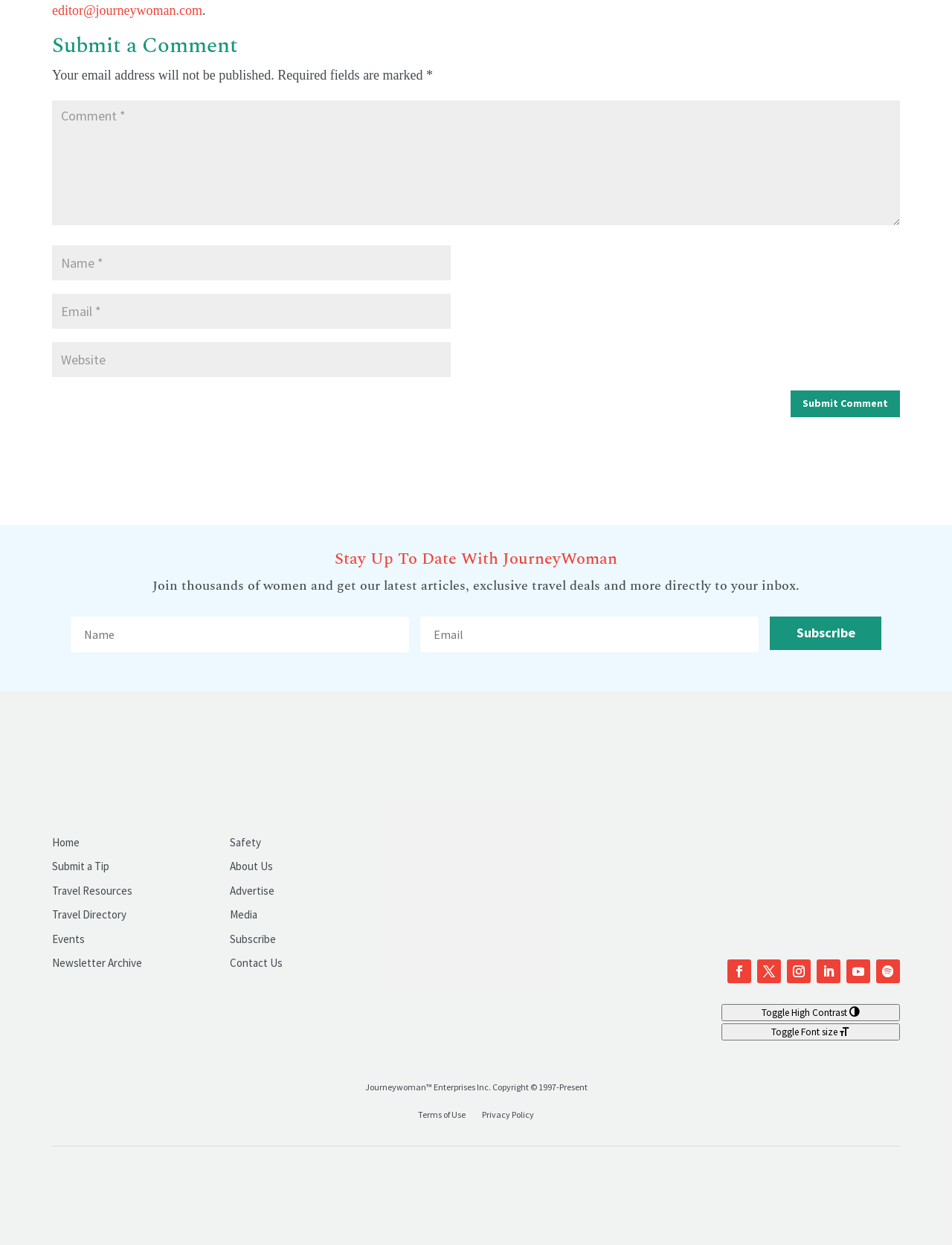Give a succinct answer to this question in a single word or phrase: 
What is the purpose of the 'Submit a Comment' section?

To submit a comment